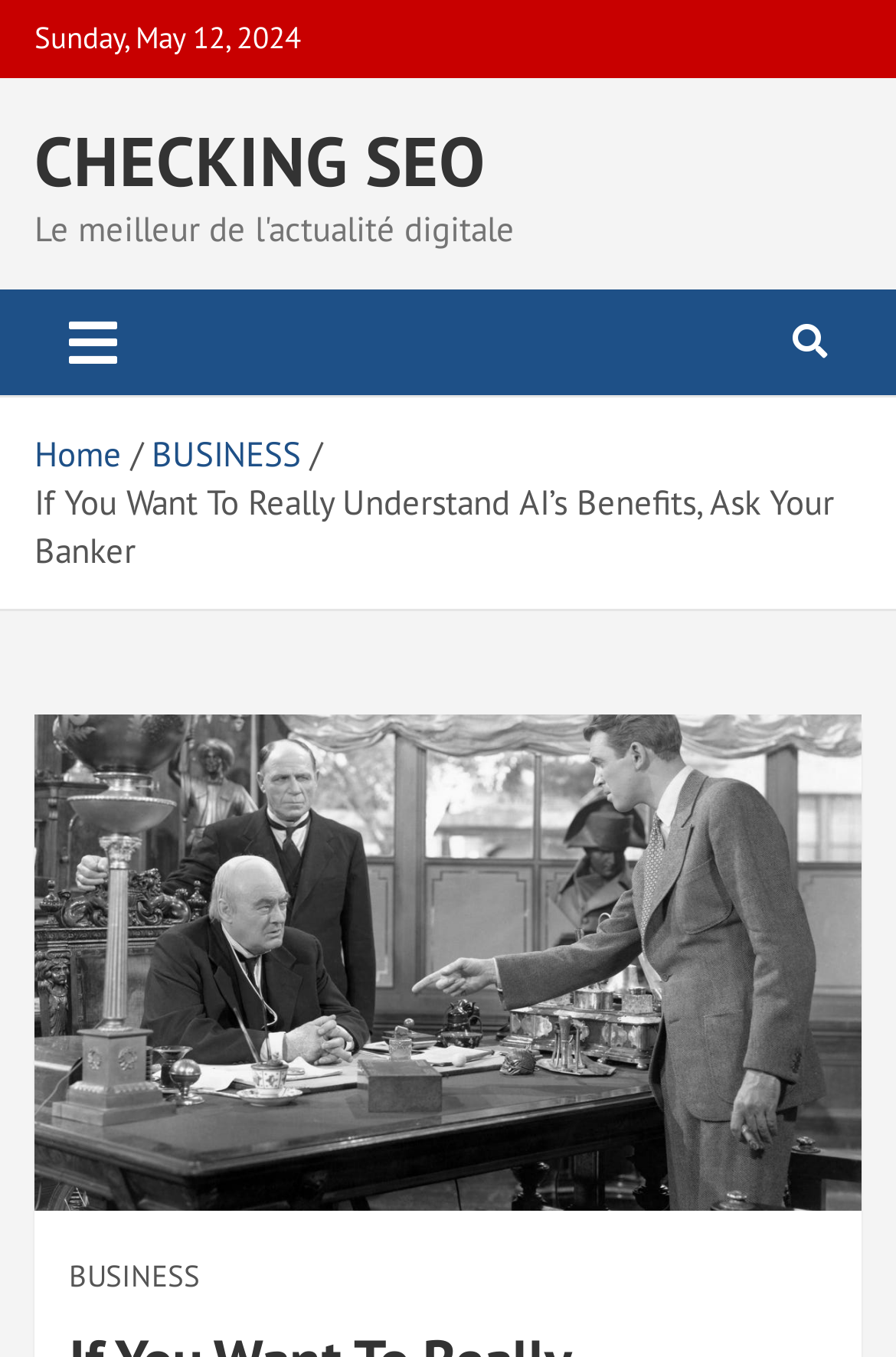How many links are in the breadcrumbs navigation?
Using the image as a reference, answer with just one word or a short phrase.

2